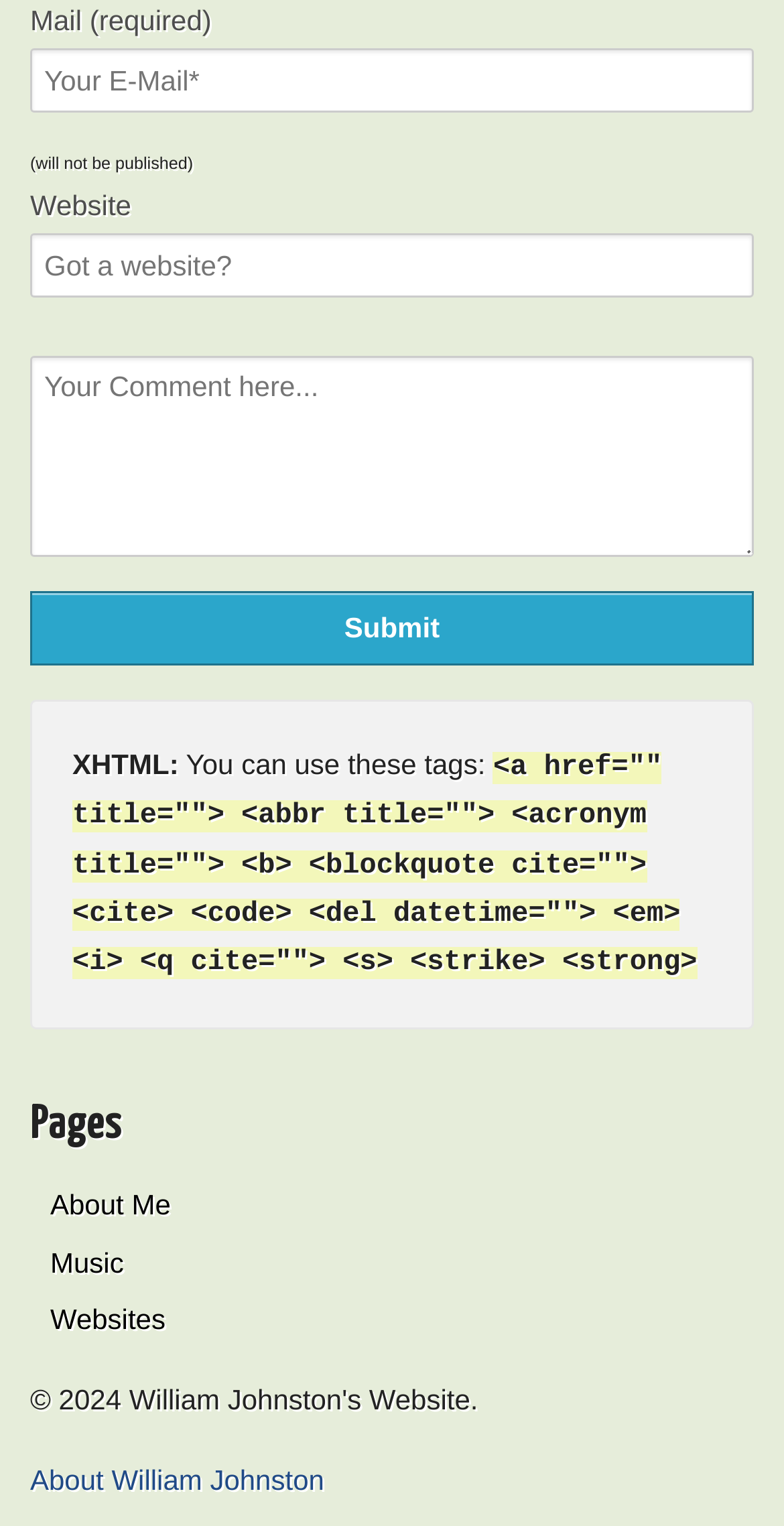What is the first field to fill in the comment form?
Please give a detailed and elaborate answer to the question based on the image.

The first field to fill in the comment form is 'Mail' because it is the first input field with a label 'Mail (required)' and it is required to be filled in.